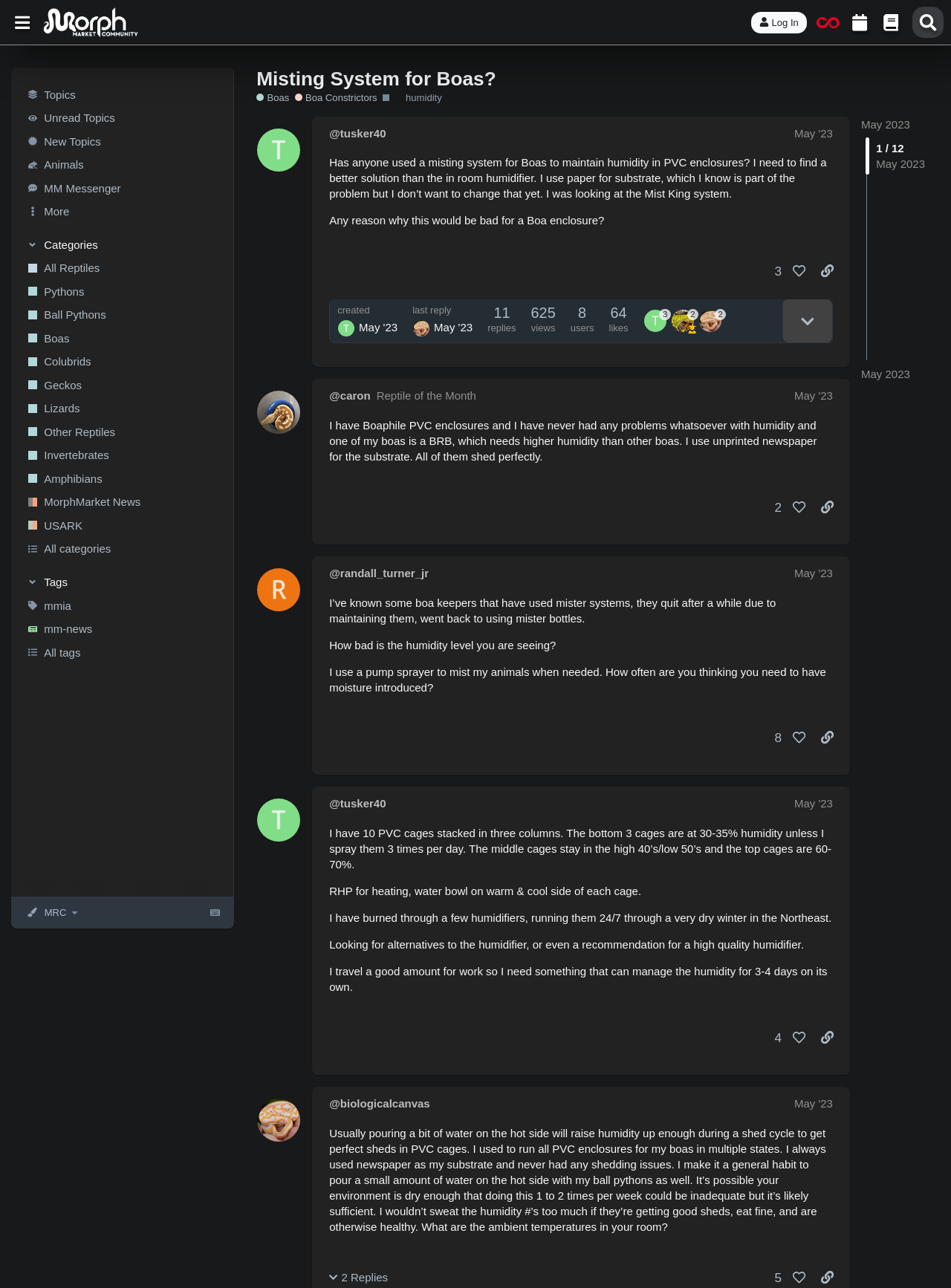Please mark the bounding box coordinates of the area that should be clicked to carry out the instruction: "Read the post by @tusker40".

[0.27, 0.09, 0.894, 0.29]